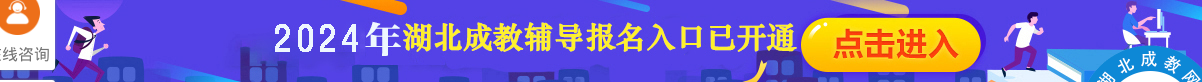Paint a vivid picture with your description of the image.

This image highlights the official announcement for the 2024 enrollment guidance for the 湖北成人高考 (Hubei Adult College Entrance Examination). It features a vibrant and dynamic design, showcasing a backdrop of urban elements. The text reads "2024年湖北成教辅导报名入口已开放" in bold, bright yellow, which translates to "The registration portal for Hubei Adult Education Guidance for 2024 is now open," indicating the commencement of the registration process. To enhance user engagement, there’s a prominent orange button with the text "点击进入" meaning "Click to Enter," inviting readers to take action. The illustration includes figures depicting students and the use of technology, symbolizing the modern approach to education and examination preparation. This visual reflects the site’s focus on providing resources and support for prospective candidates.